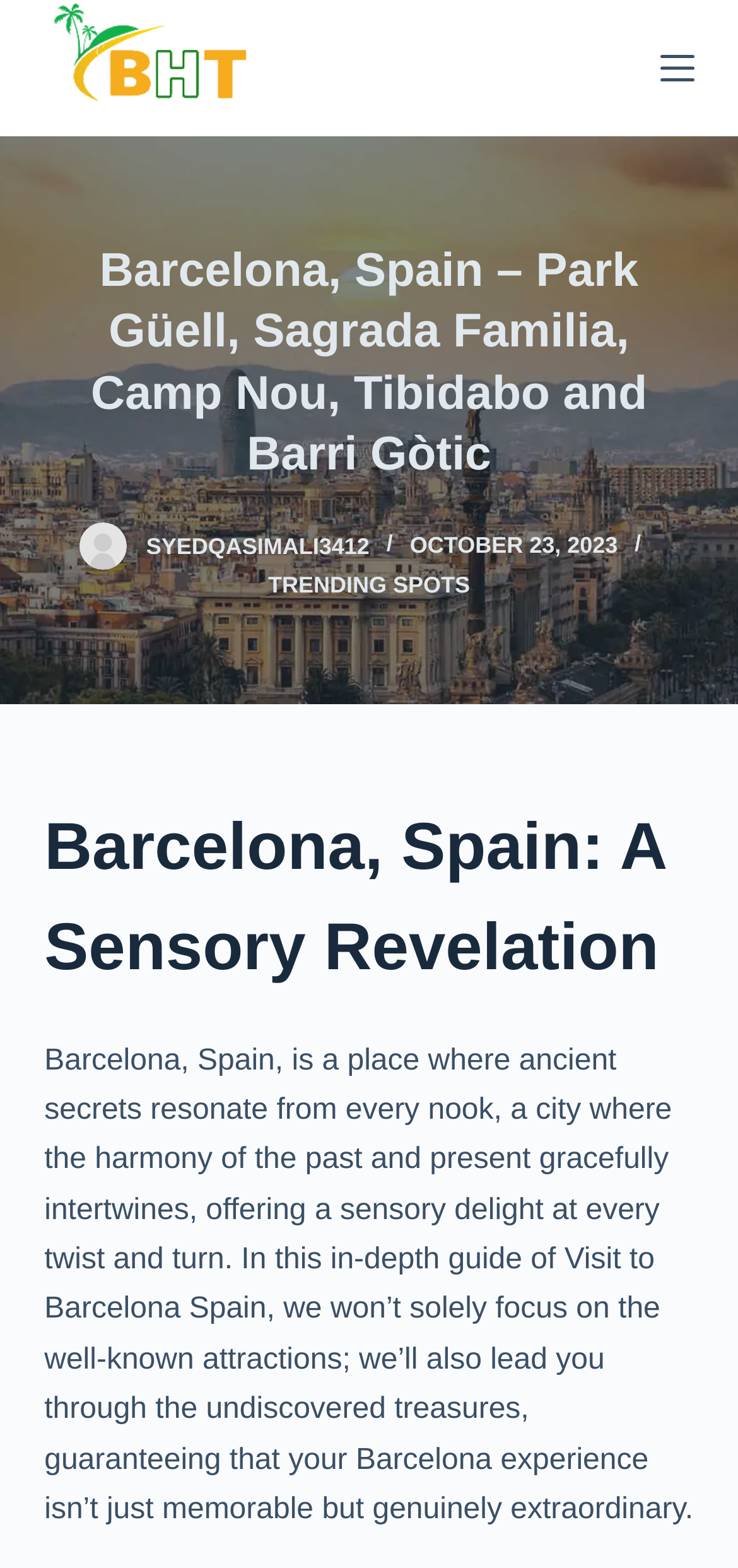Please give a short response to the question using one word or a phrase:
What is the name of the travel company?

Beyond Horizon Trips